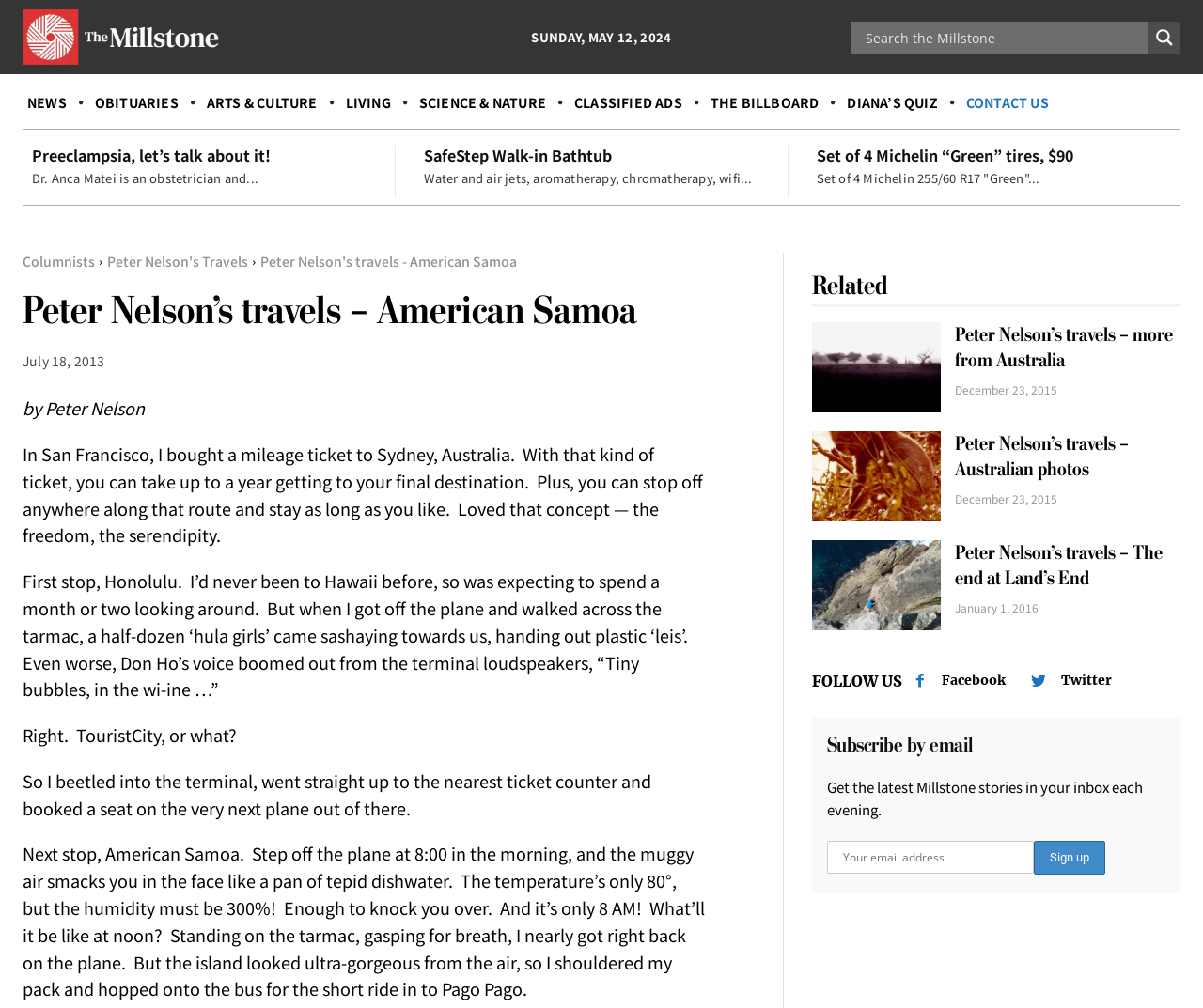Provide a comprehensive caption for the webpage.

This webpage is a travel blog post titled "Peter Nelson's travels – American Samoa" from The Millstone. At the top, there is a logo on the left and a search form on the right, accompanied by a search magnifier button. Below the search form, there are several links to different sections of the website, including NEWS, OBITUARIES, ARTS & CULTURE, and more.

The main content of the webpage is a travel article written by Peter Nelson, which is divided into several paragraphs. The article begins with a heading "Preeclampsia, let's talk about it!" followed by a brief introduction to the author, Dr. Anca Matei. The next section is about SafeStep Walk-in Bathtub, and then there is a classified ad for a set of Michelin "Green" tires.

The main travel article starts with a heading "Peter Nelson's travels – American Samoa" and is dated July 18, 2013. The article describes the author's journey from San Francisco to Sydney, Australia, with a stopover in Honolulu, Hawaii. The author then continues to American Samoa, describing the island's beauty and the humid weather.

Below the article, there are several related links, including "Peter Nelson's travels – more from Australia", "Peter Nelson's travels – Australian photos", and "Peter Nelson's travels – The end at Land's End". There are also links to follow the website on Facebook and Twitter, as well as a section to subscribe to the website by email.